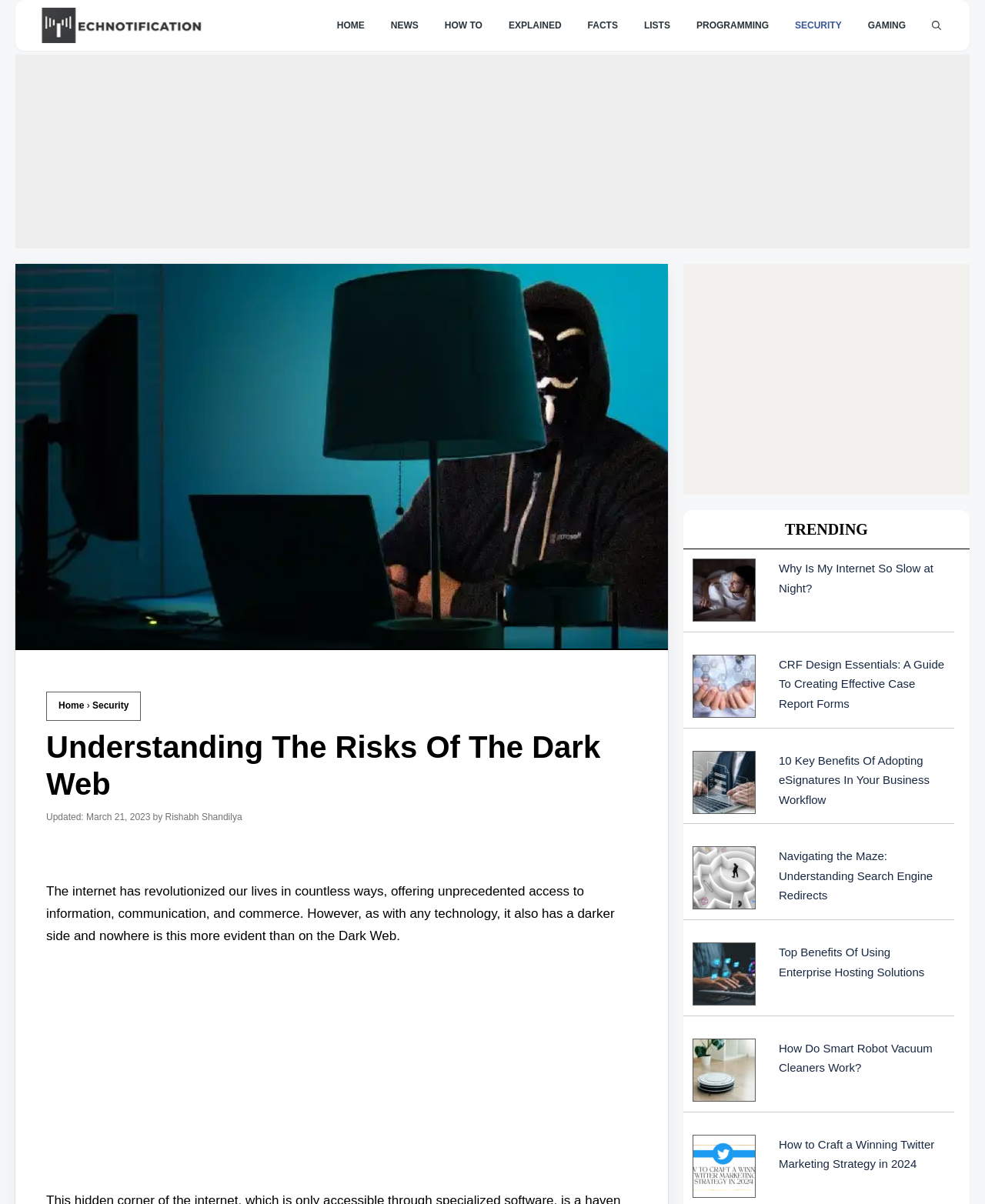What is the author of the article 'Understanding The Risks Of The Dark Web'?
Refer to the image and answer the question using a single word or phrase.

Rishabh Shandilya